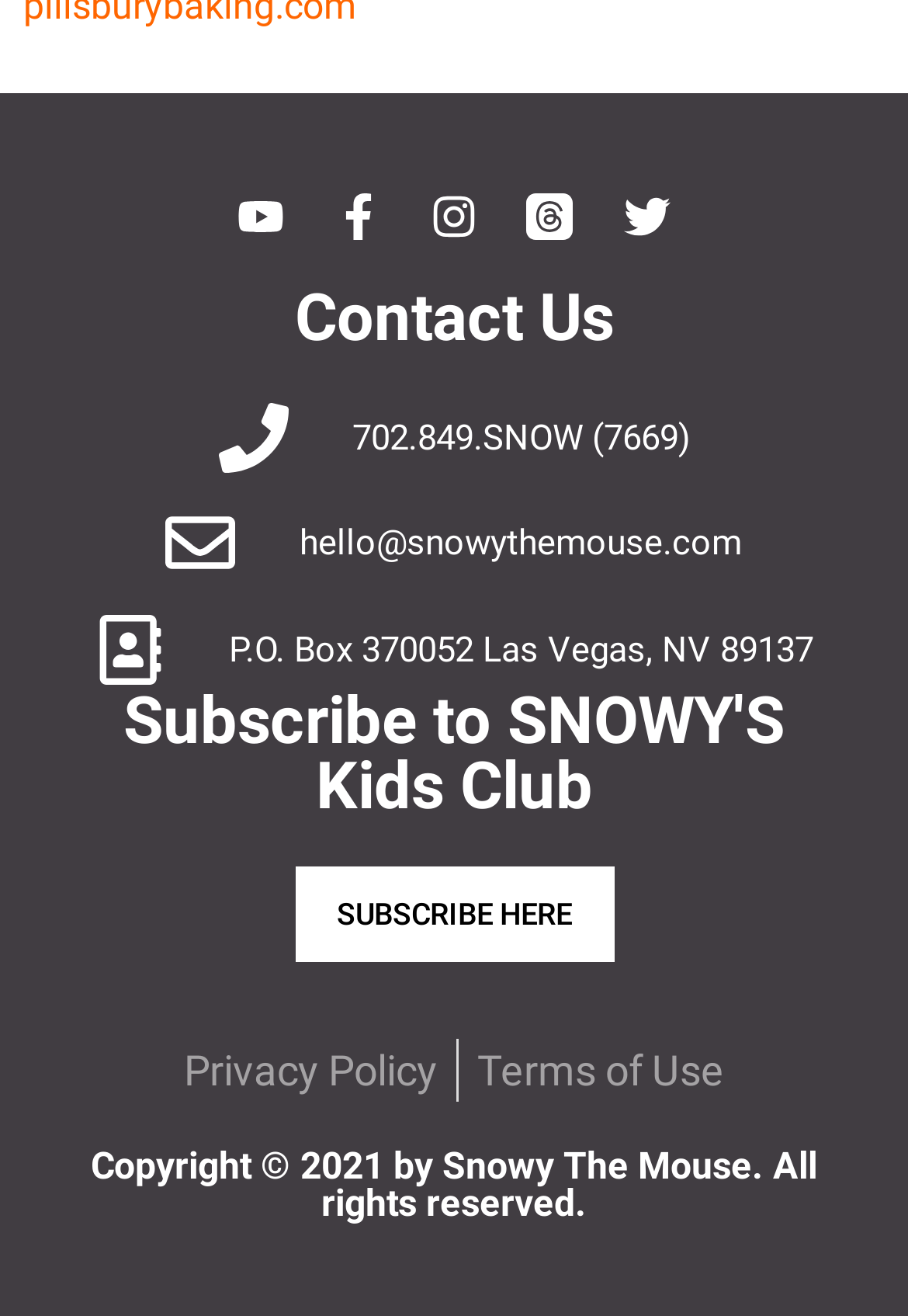Please answer the following question using a single word or phrase: 
What is the email address to contact?

hello@snowythemouse.com